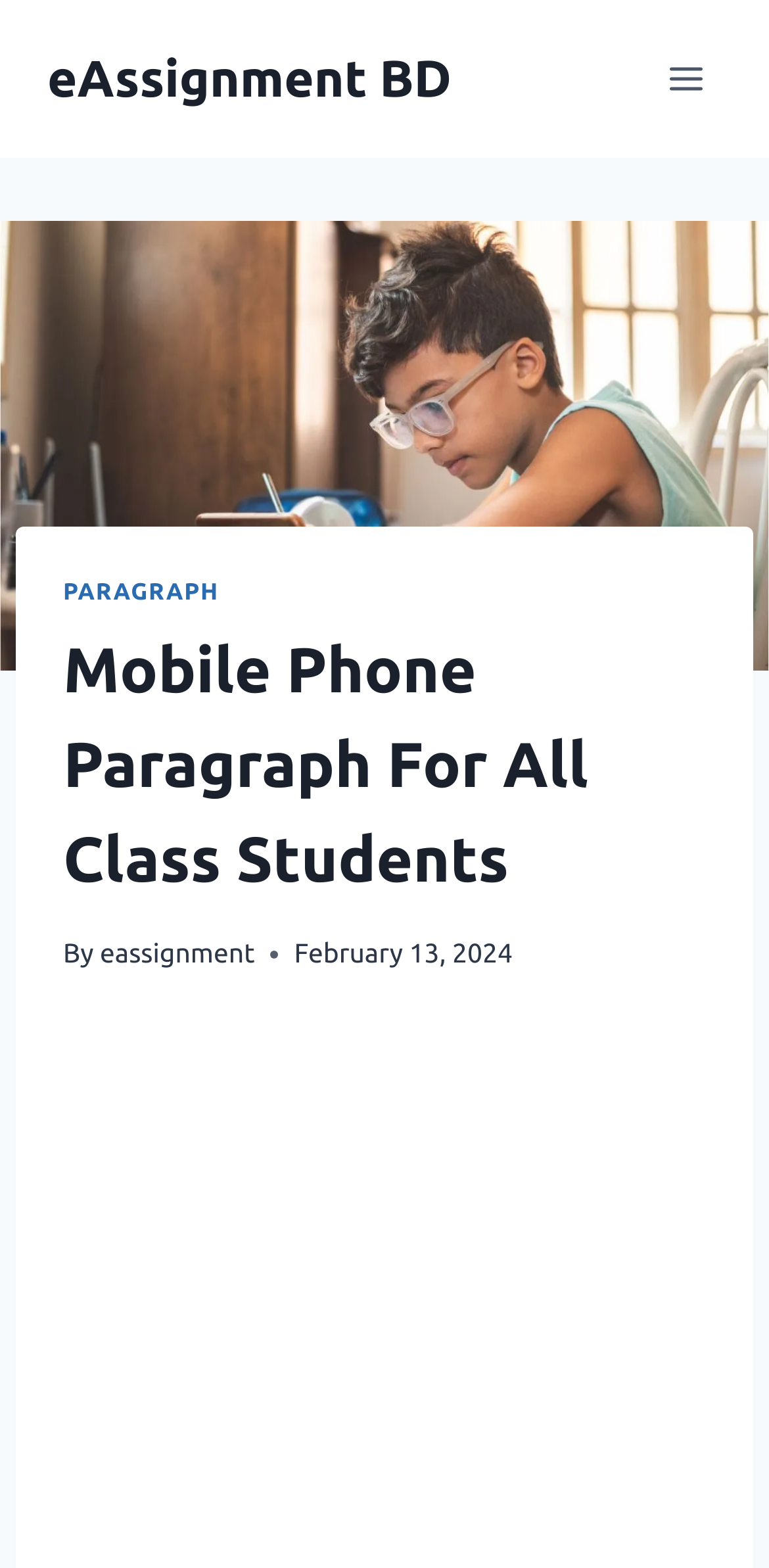Articulate a detailed summary of the webpage's content and design.

The webpage is about a mobile phone paragraph for all class students. At the top left, there is a link to "eAssignment BD". Next to it, on the top right, is a button to "Open menu". Below these elements, there is a large image related to "Mobile Phone Paragraph" that spans the entire width of the page.

Above the main content, there is a header section with a link to "PARAGRAPH" on the left and a heading that reads "Mobile Phone Paragraph For All Class Students" on the right. Below the heading, there is a text "By" followed by a link to "eassignment". On the right side of the header section, there is a timestamp showing "February 13, 2024".

The meta description provides a brief overview of the mobile phone as a magnificent invention that has opened a new pathway in communication technology, and it is a portable cellular device used for communication.